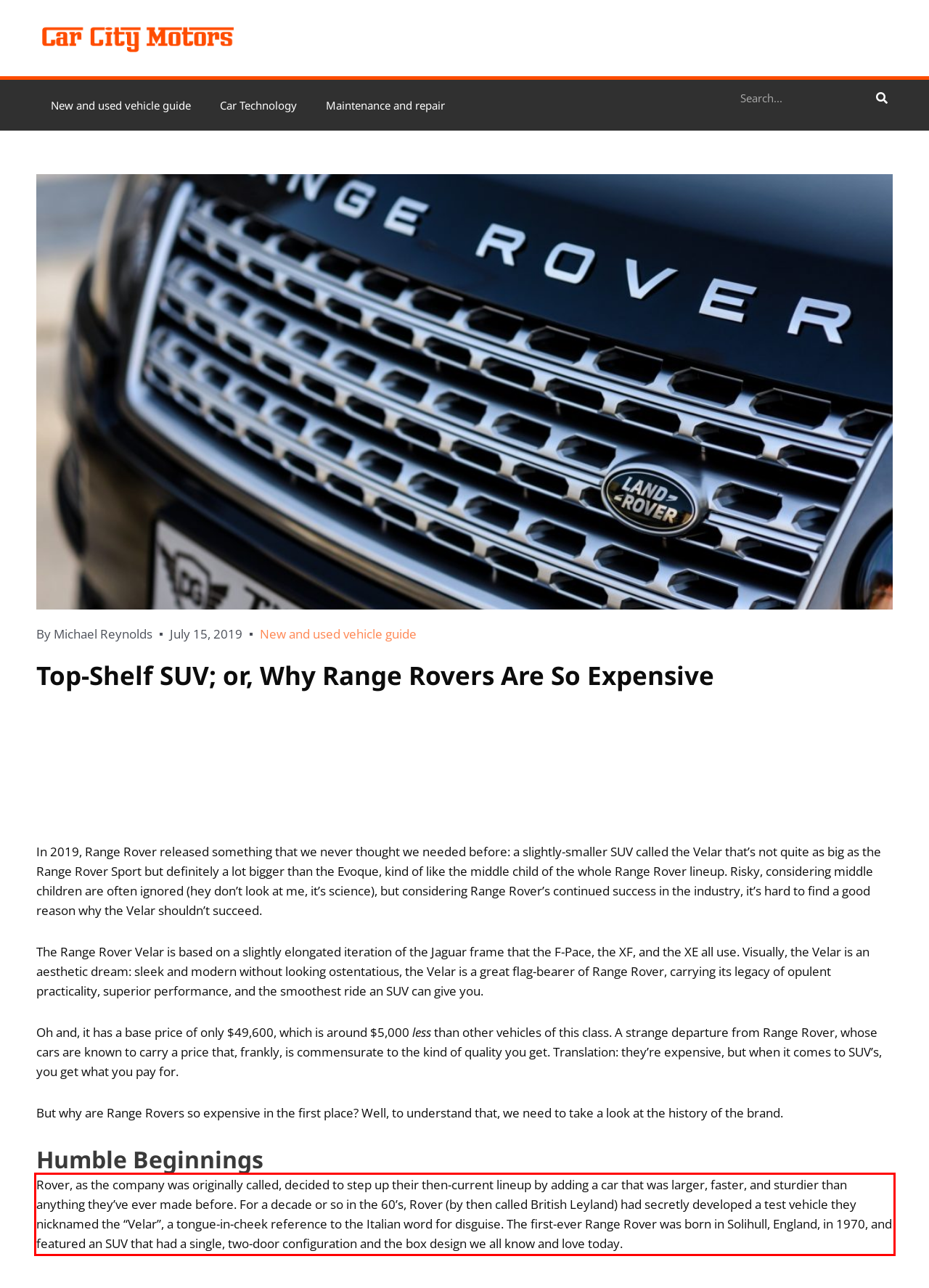Please extract the text content from the UI element enclosed by the red rectangle in the screenshot.

Rover, as the company was originally called, decided to step up their then-current lineup by adding a car that was larger, faster, and sturdier than anything they’ve ever made before. For a decade or so in the 60’s, Rover (by then called British Leyland) had secretly developed a test vehicle they nicknamed the “Velar”, a tongue-in-cheek reference to the Italian word for disguise. The first-ever Range Rover was born in Solihull, England, in 1970, and featured an SUV that had a single, two-door configuration and the box design we all know and love today.